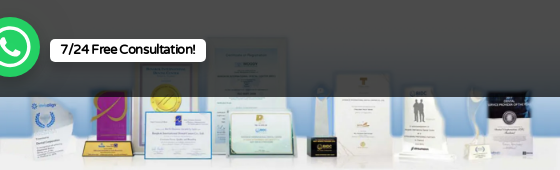What type of background is used in the image?
Answer with a single word or phrase, using the screenshot for reference.

Soft gradient